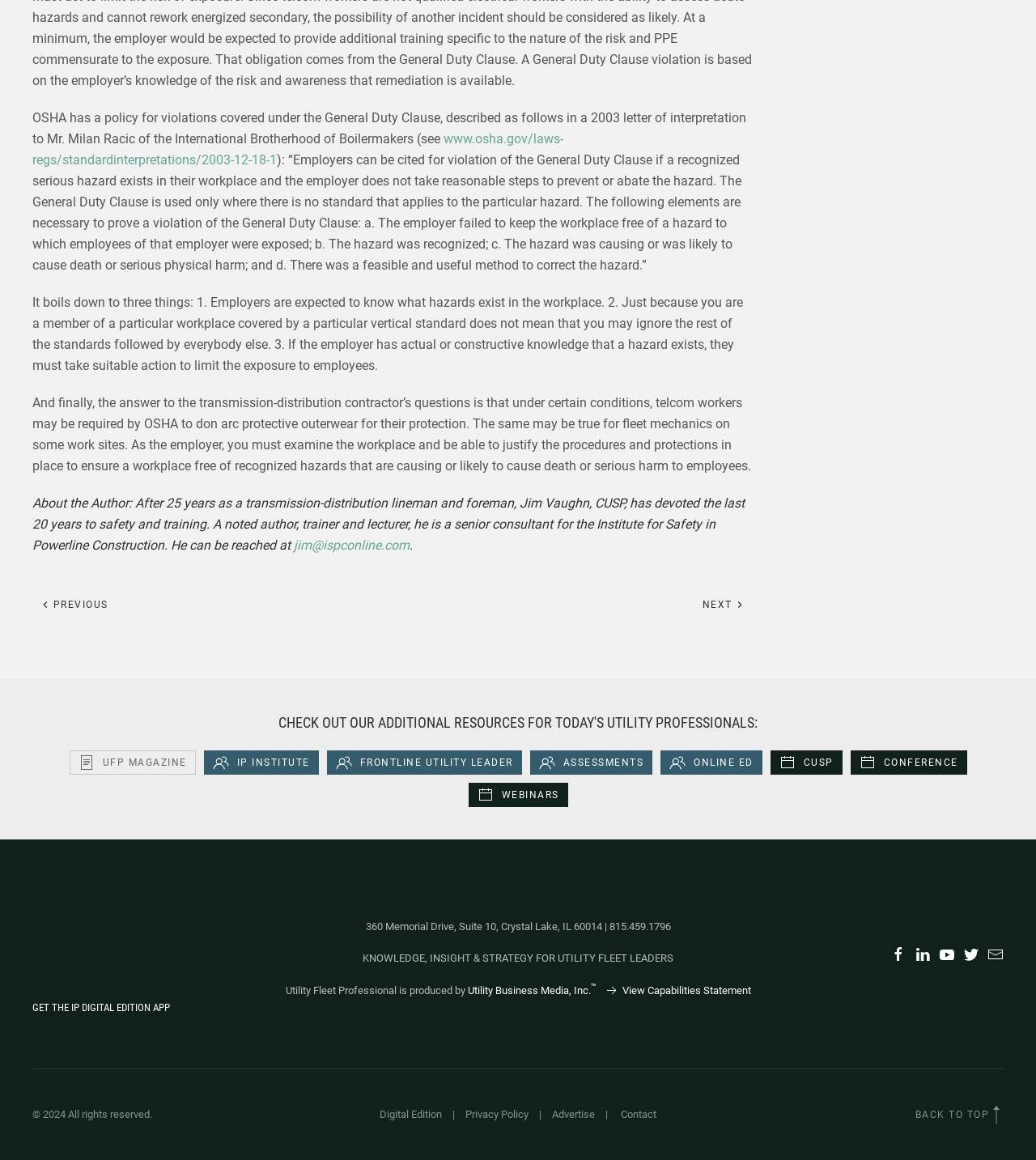Please specify the bounding box coordinates for the clickable region that will help you carry out the instruction: "Read about the author".

[0.031, 0.427, 0.13, 0.44]